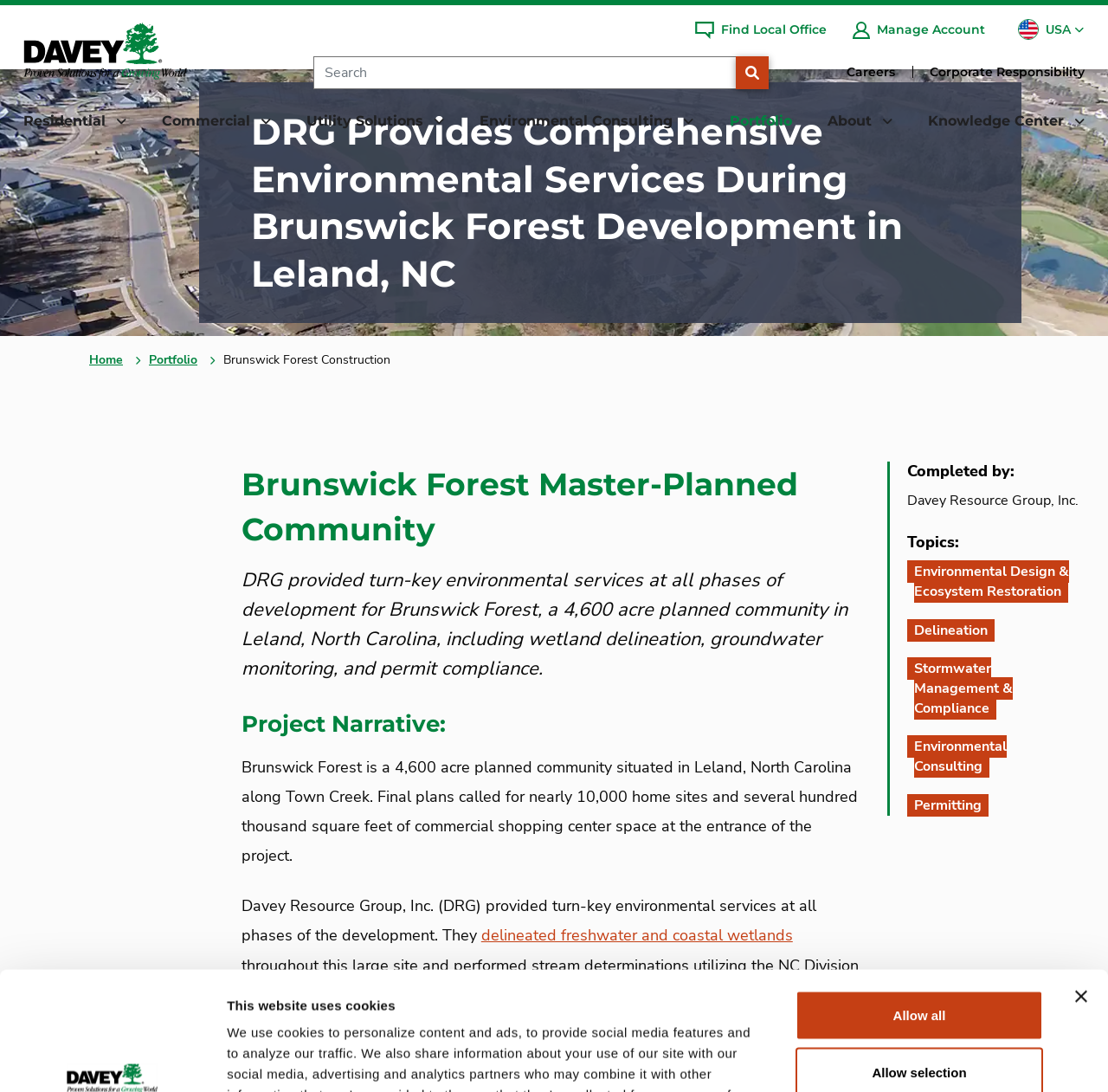What is the size of the planned community in acres?
Answer the question in as much detail as possible.

I found the answer by looking at the text 'DRG provided turn-key environmental services at all phases of development for Brunswick Forest, a 4,600 acre planned community in Leland, North Carolina...' which mentions the size of the planned community.